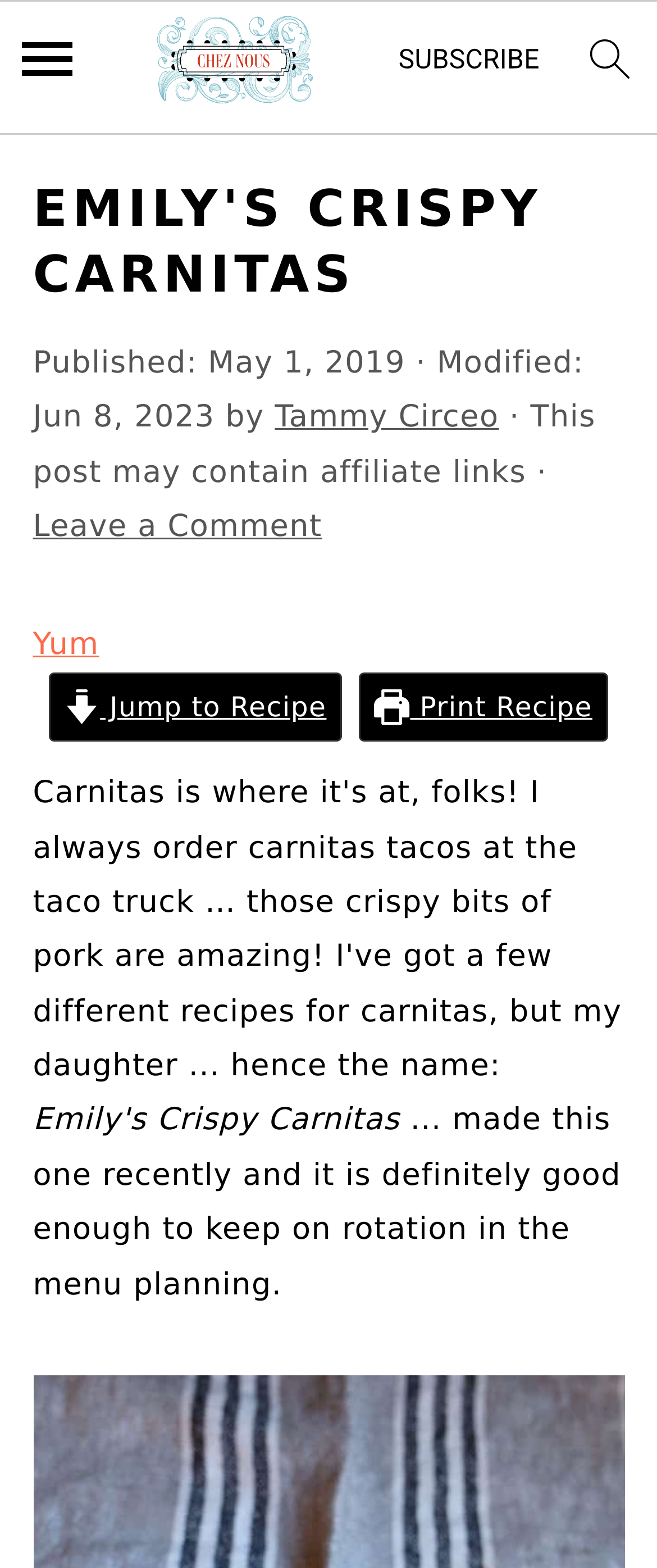Identify and provide the title of the webpage.

EMILY'S CRISPY CARNITAS